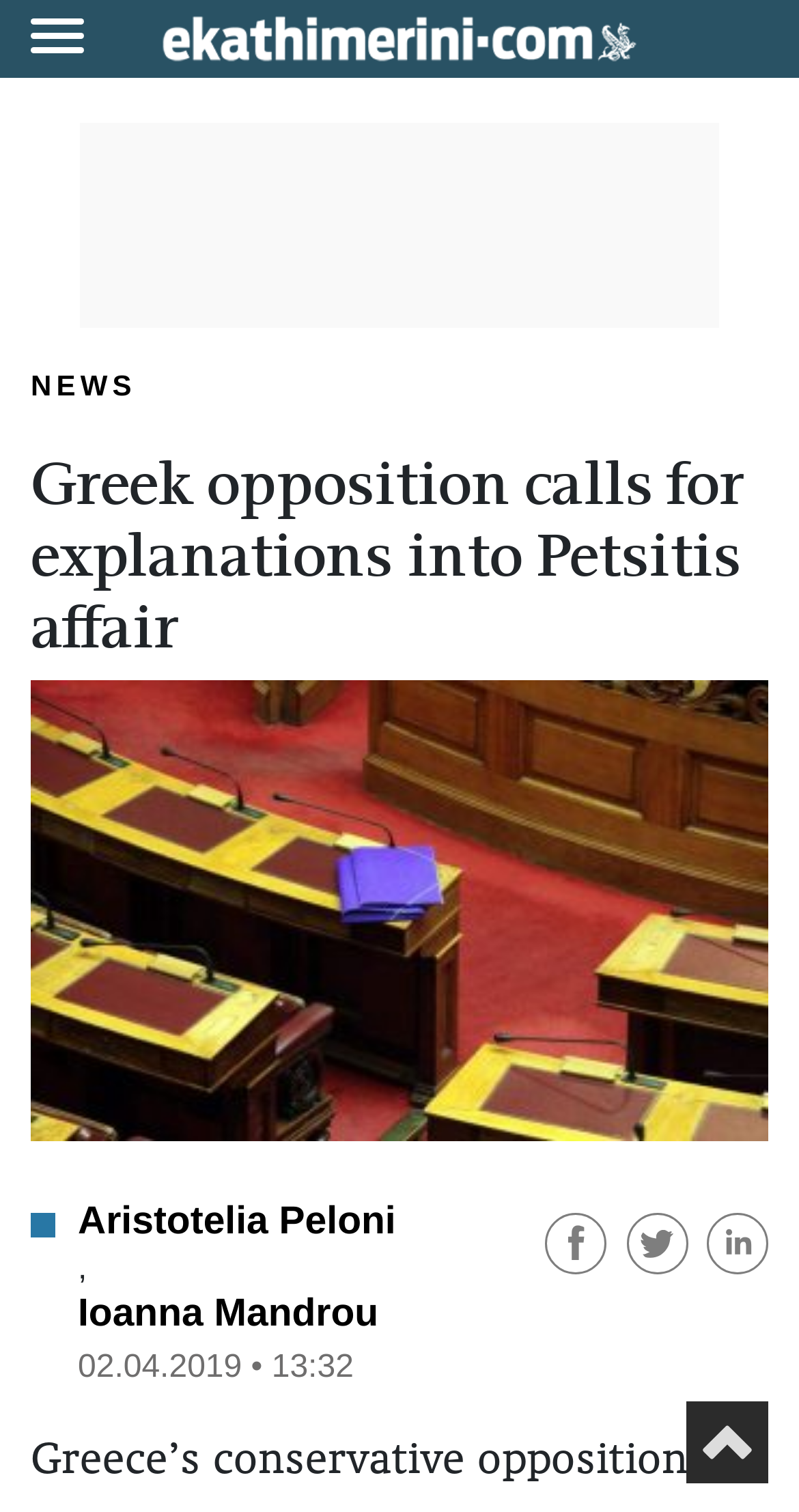What is the date of the article?
Relying on the image, give a concise answer in one word or a brief phrase.

02.04.2019